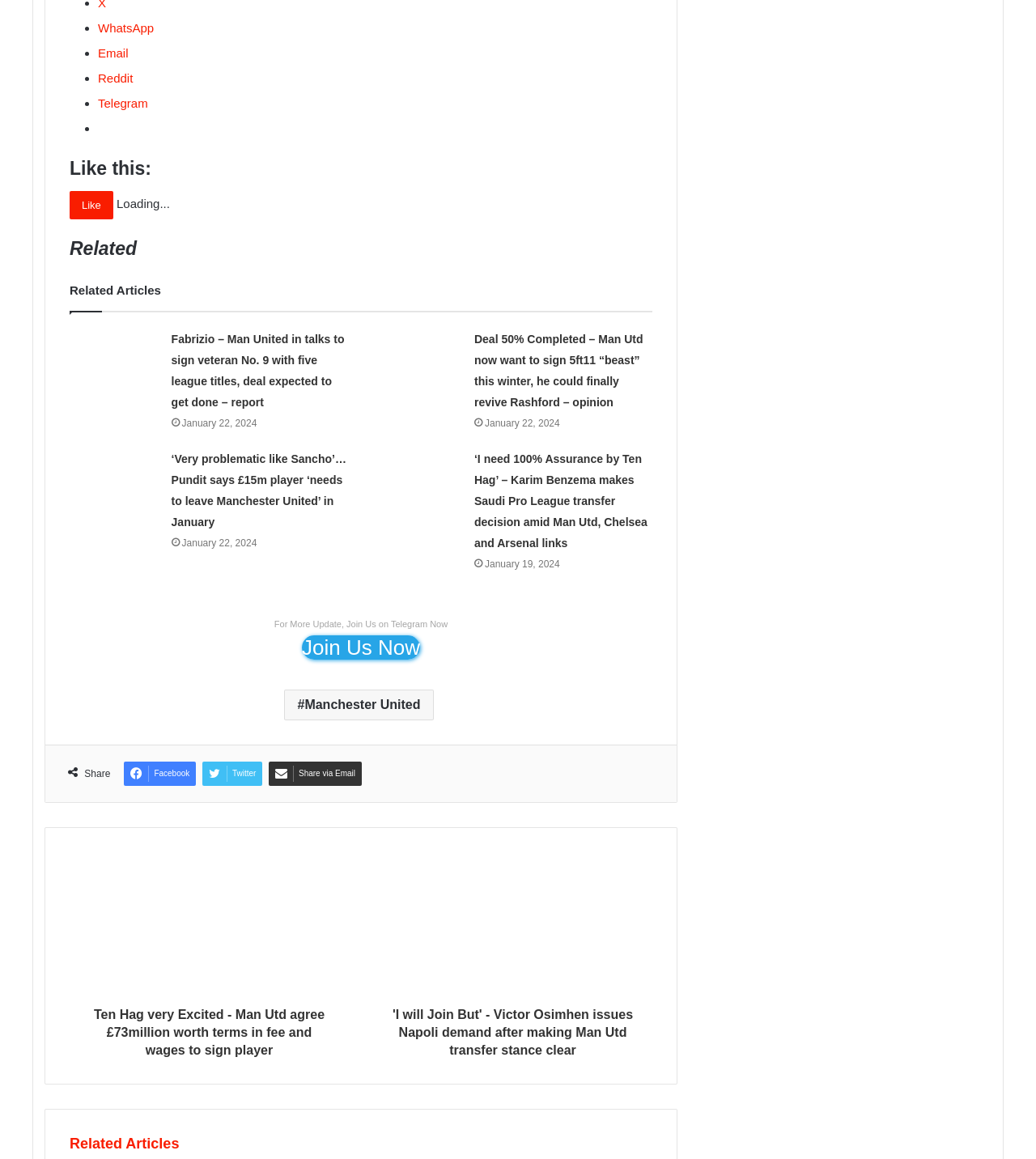Determine the bounding box coordinates for the clickable element required to fulfill the instruction: "Read the article 'Fabrizio – Man United in talks to sign veteran No. 9 with five league titles, deal expected to get done – report'". Provide the coordinates as four float numbers between 0 and 1, i.e., [left, top, right, bottom].

[0.068, 0.283, 0.154, 0.336]